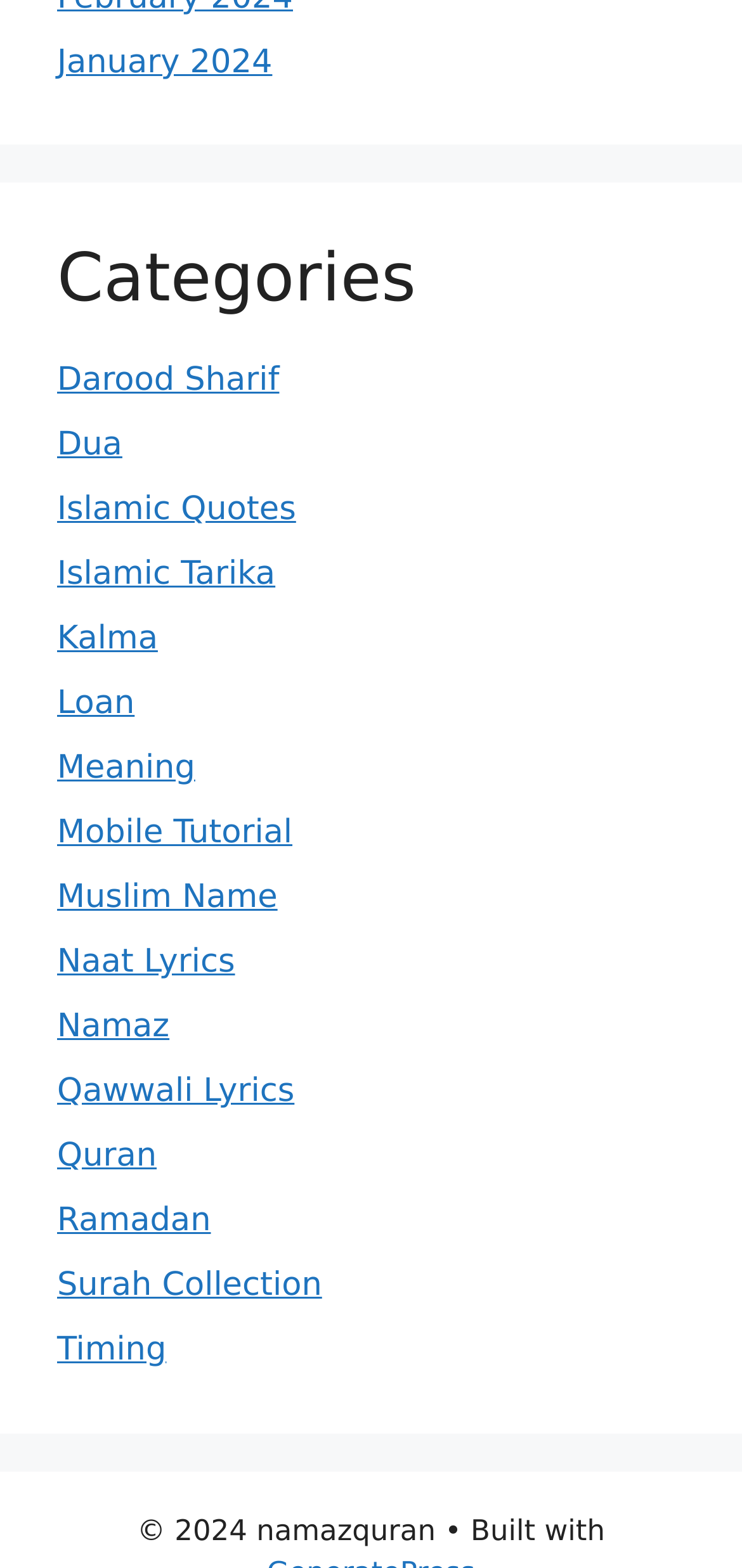Can you determine the bounding box coordinates of the area that needs to be clicked to fulfill the following instruction: "View the 'Islamic Quotes' page"?

[0.077, 0.313, 0.399, 0.338]